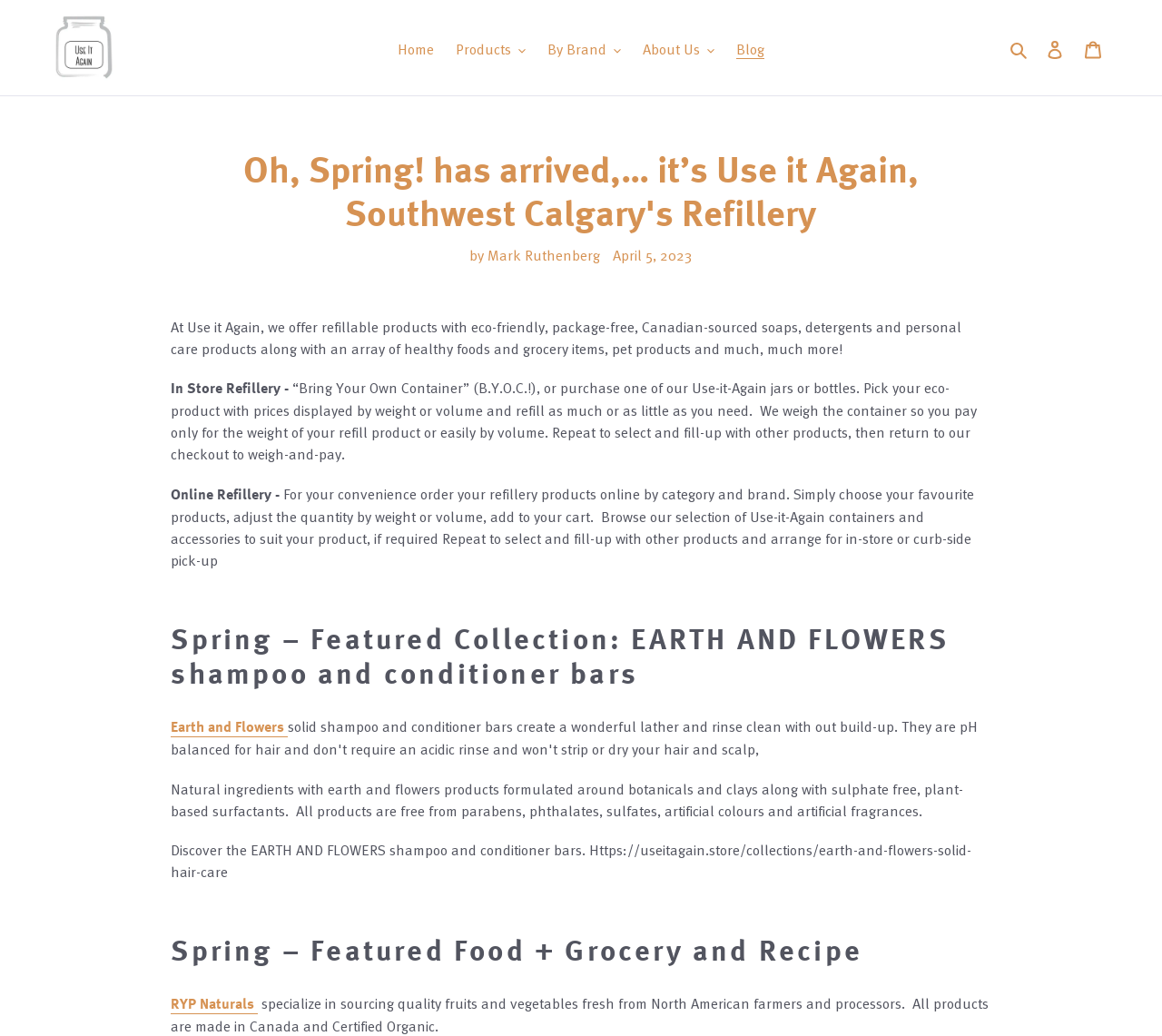Based on the visual content of the image, answer the question thoroughly: What is the name of the store?

The name of the store can be found in the top-left corner of the webpage, where it says 'Oh, Spring! has arrived,… it’s Use it Again, Southwest Calgary's Refillery'. It is also mentioned in the link 'Use It Again'.